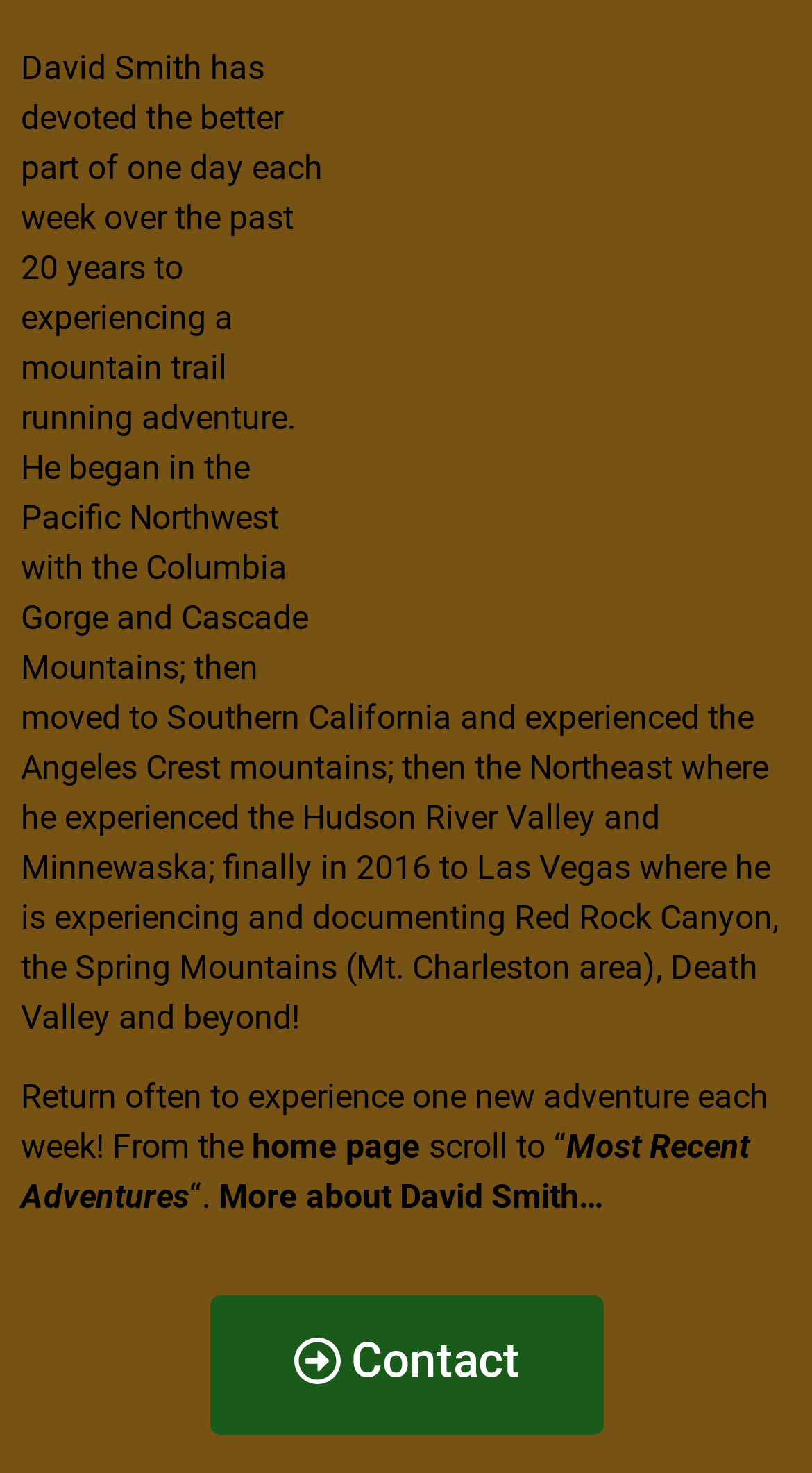Please provide a comprehensive answer to the question below using the information from the image: How long has David Smith been trail running?

According to the StaticText element, David Smith has devoted the better part of one day each week over the past 20 years to experiencing a mountain trail running adventure.